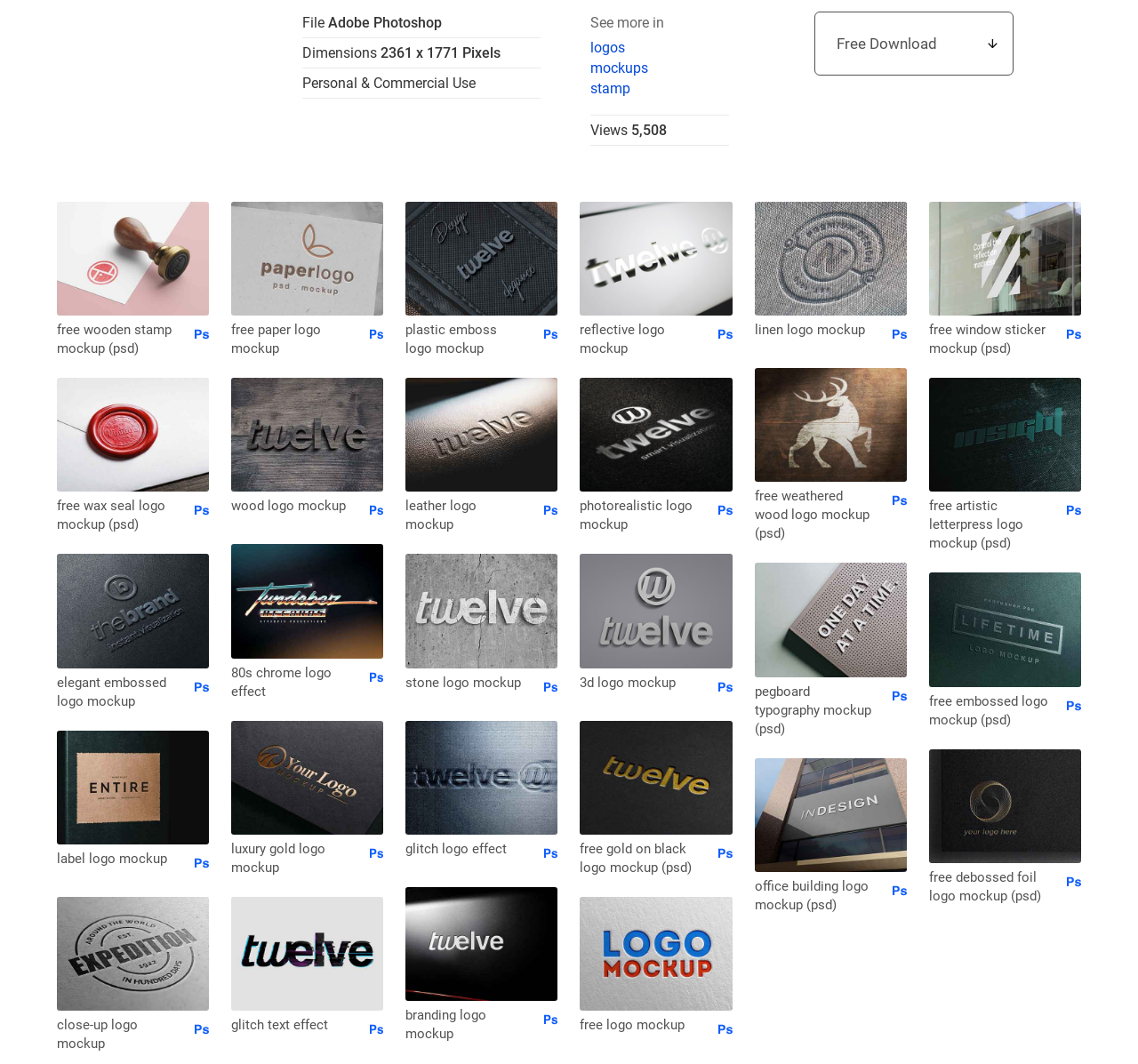What is the file type of the downloadable files?
Look at the image and answer the question with a single word or phrase.

PSD